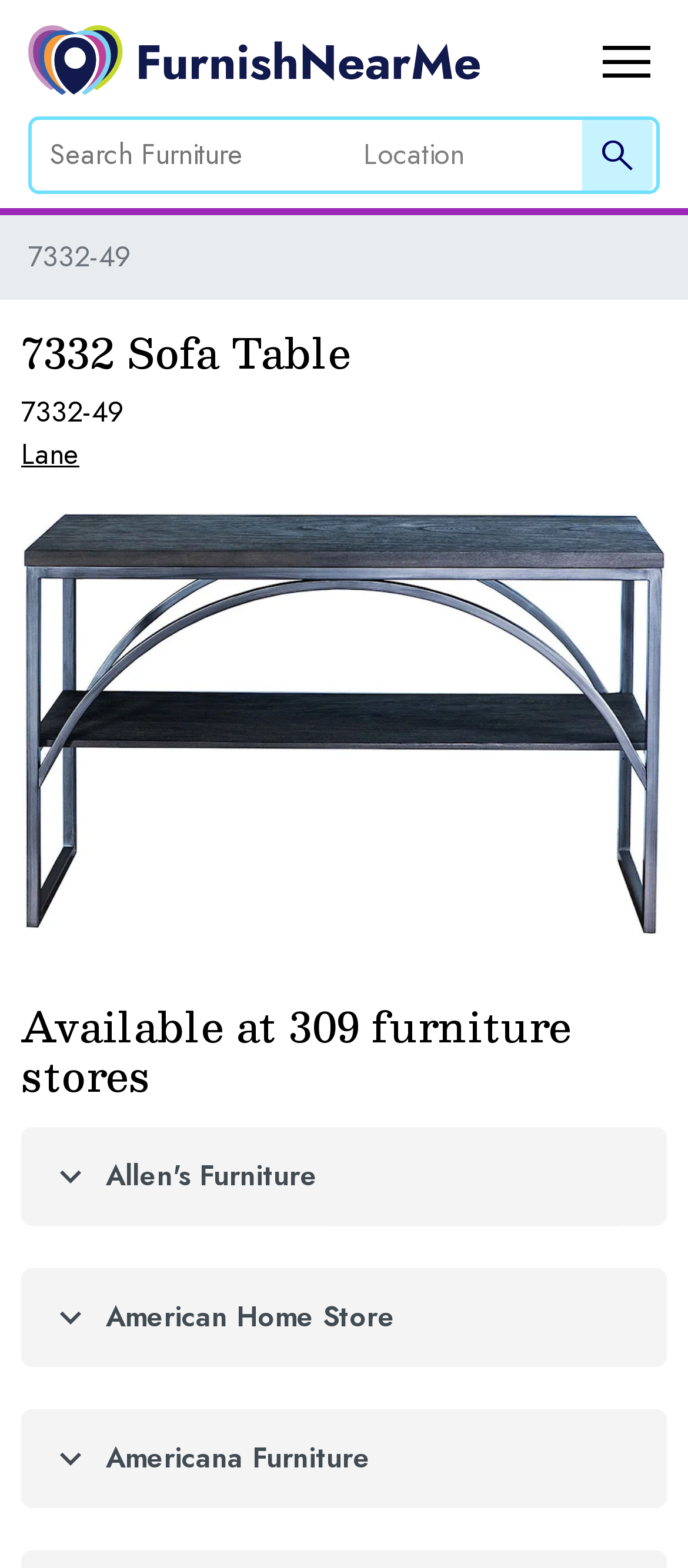Using the provided element description, identify the bounding box coordinates as (top-left x, top-left y, bottom-right x, bottom-right y). Ensure all values are between 0 and 1. Description: BOOK AN APPOINTMENT

None